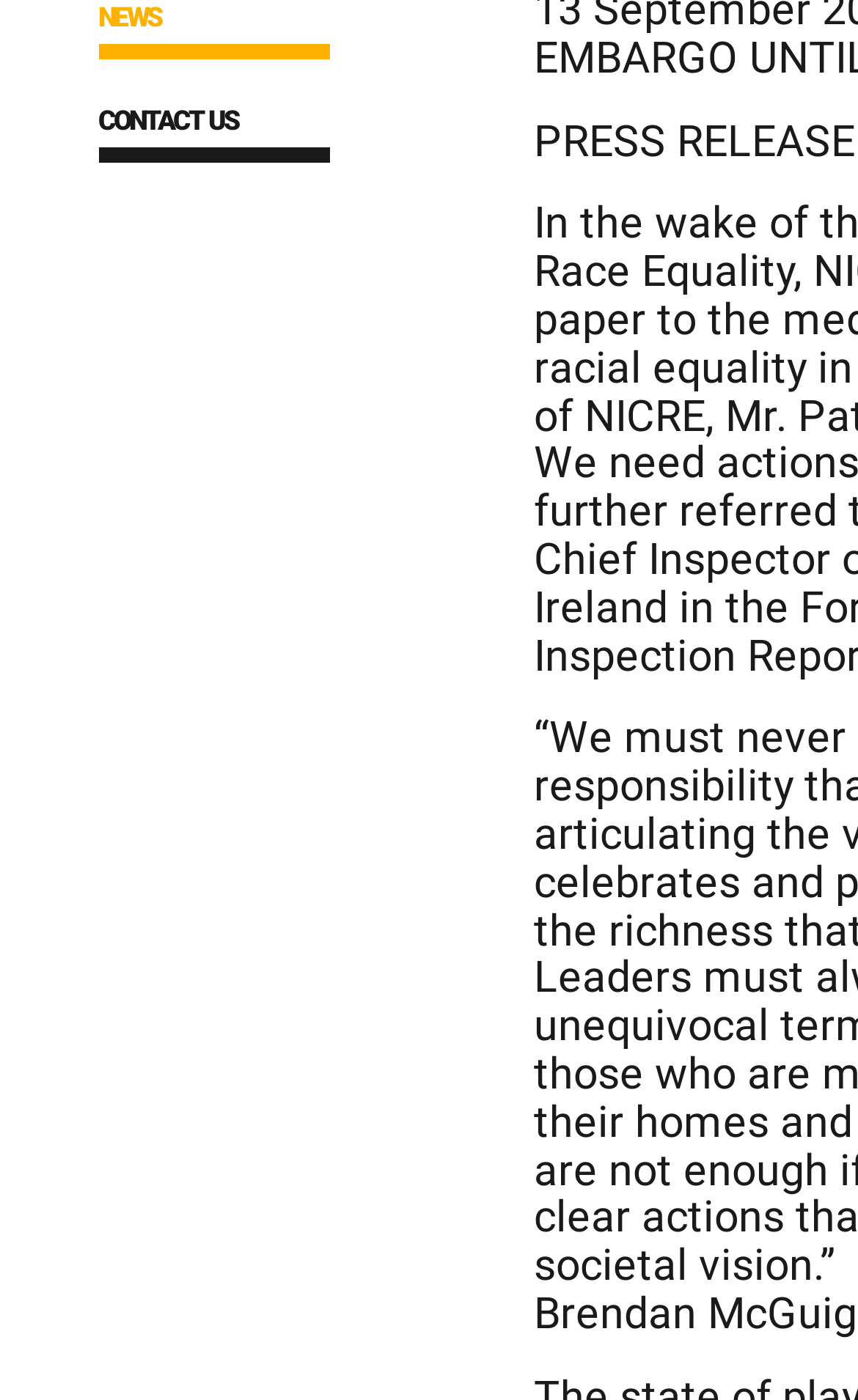Given the element description News, predict the bounding box coordinates for the UI element in the webpage screenshot. The format should be (top-left x, top-left y, bottom-right x, bottom-right y), and the values should be between 0 and 1.

[0.115, 0.001, 0.384, 0.046]